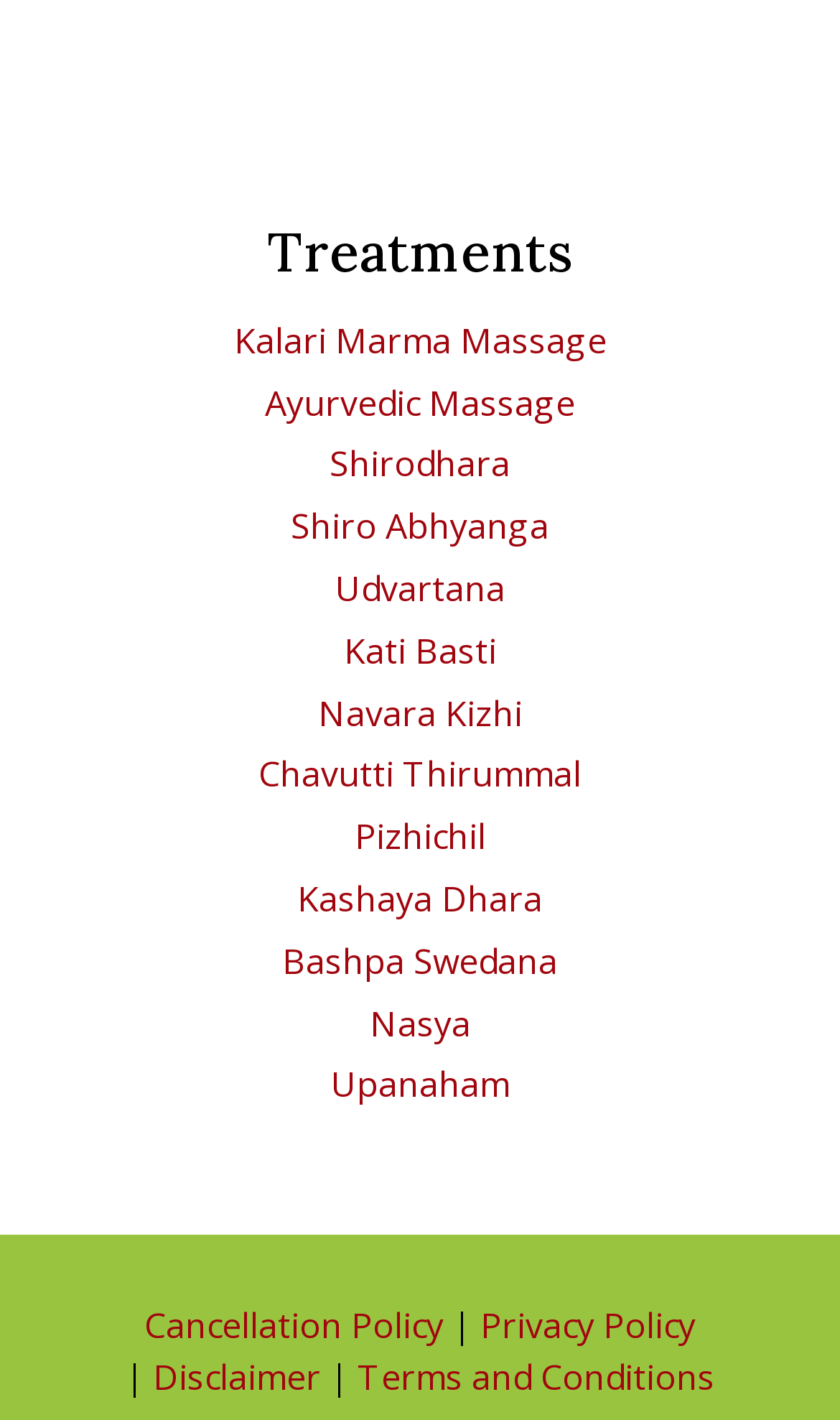Provide a brief response in the form of a single word or phrase:
What is the last treatment listed?

Upanaham